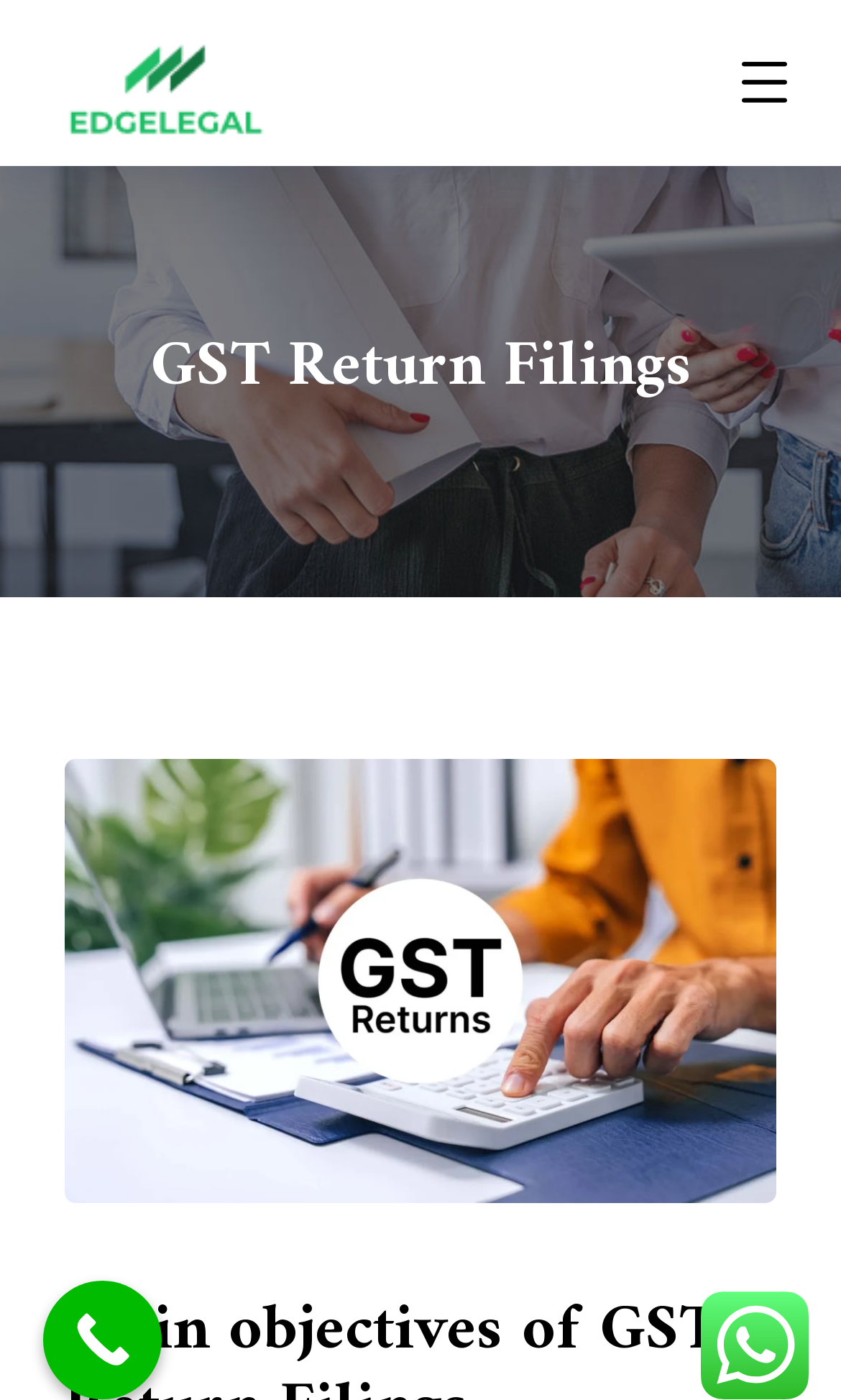What is the headline of the webpage?

GST Return Filings